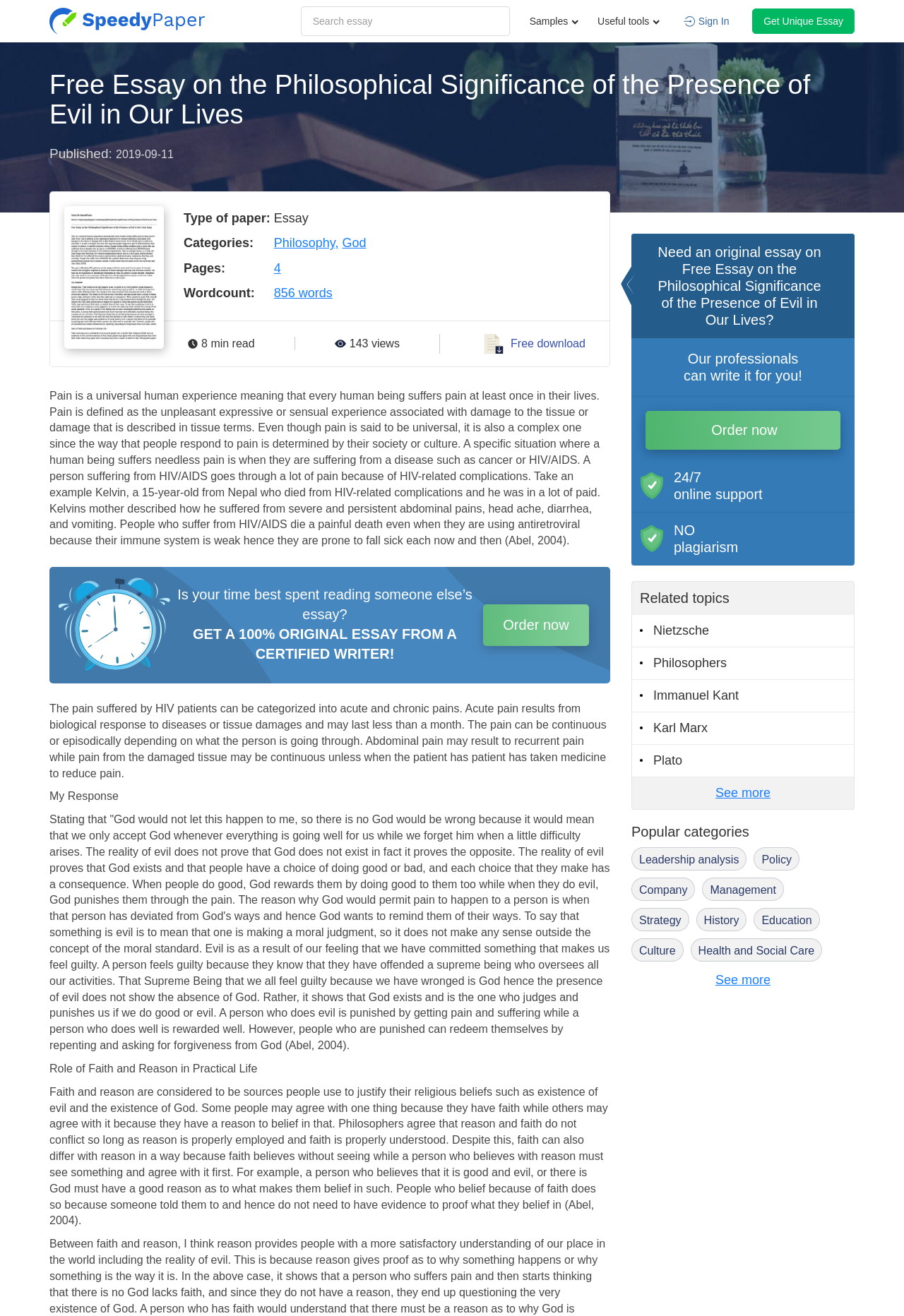What is the topic of the essay?
Respond with a short answer, either a single word or a phrase, based on the image.

Philosophical Significance of Evil